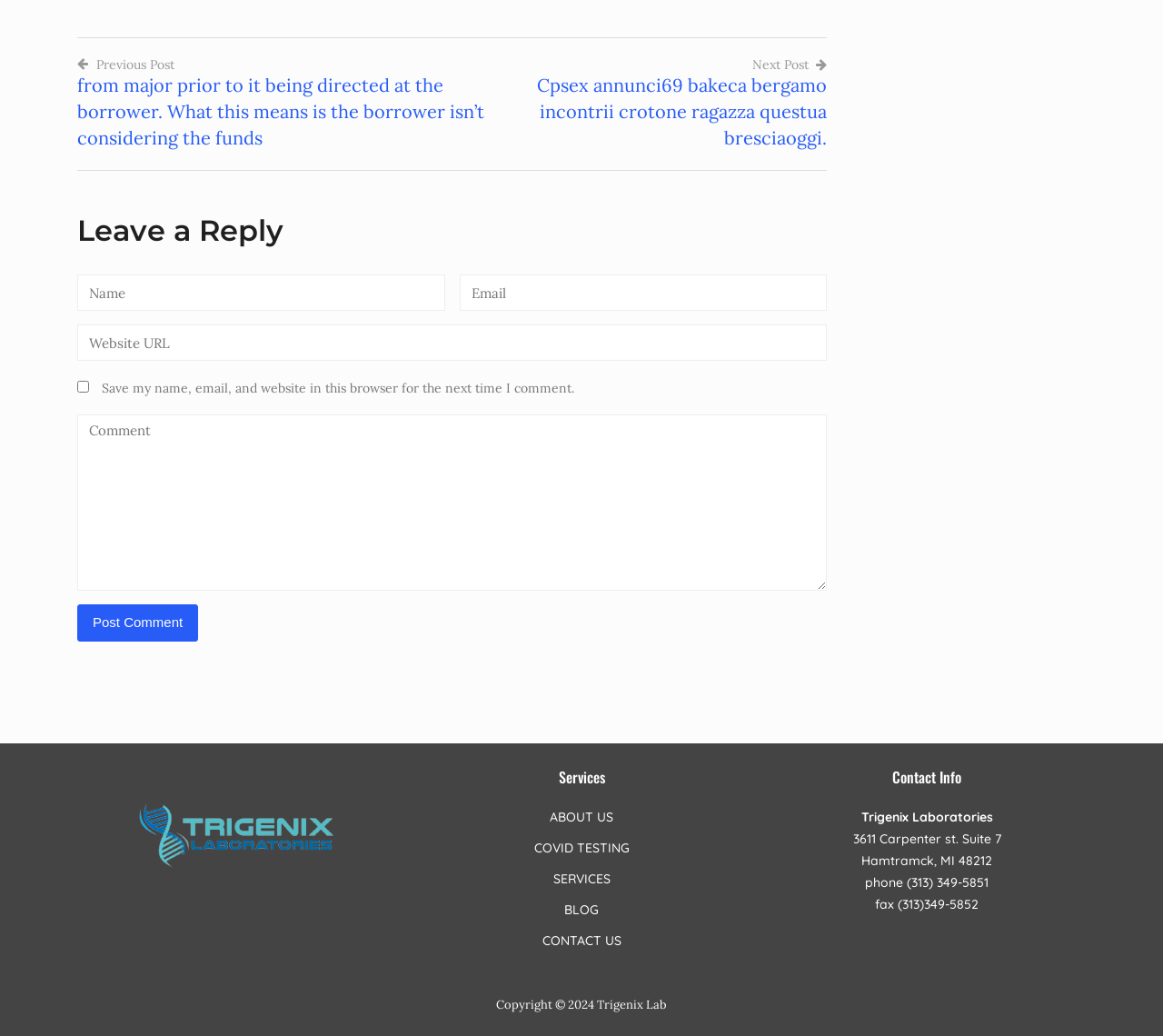Using the format (top-left x, top-left y, bottom-right x, bottom-right y), provide the bounding box coordinates for the described UI element. All values should be floating point numbers between 0 and 1: ABOUT US

[0.473, 0.781, 0.527, 0.796]